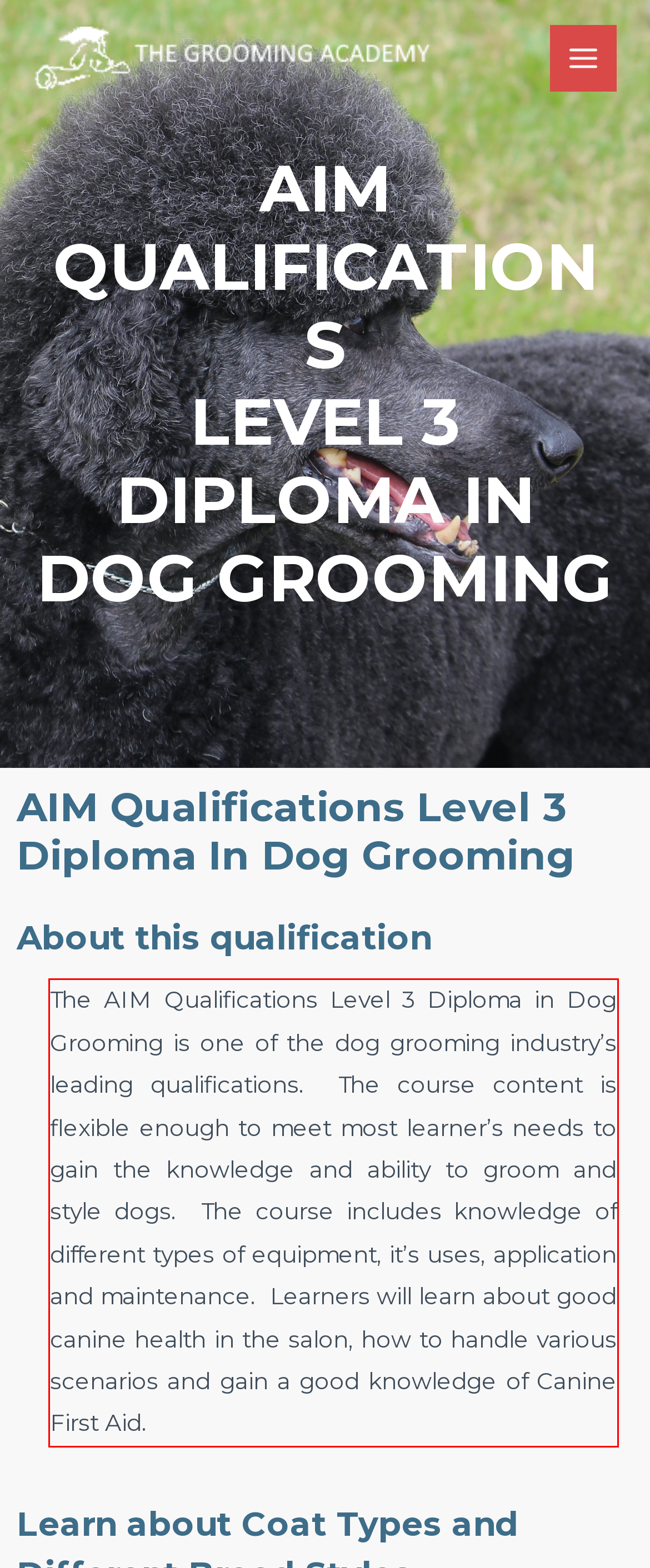Please perform OCR on the text content within the red bounding box that is highlighted in the provided webpage screenshot.

The AIM Qualifications Level 3 Diploma in Dog Grooming is one of the dog grooming industry’s leading qualifications. The course content is flexible enough to meet most learner’s needs to gain the knowledge and ability to groom and style dogs. The course includes knowledge of different types of equipment, it’s uses, application and maintenance. Learners will learn about good canine health in the salon, how to handle various scenarios and gain a good knowledge of Canine First Aid.